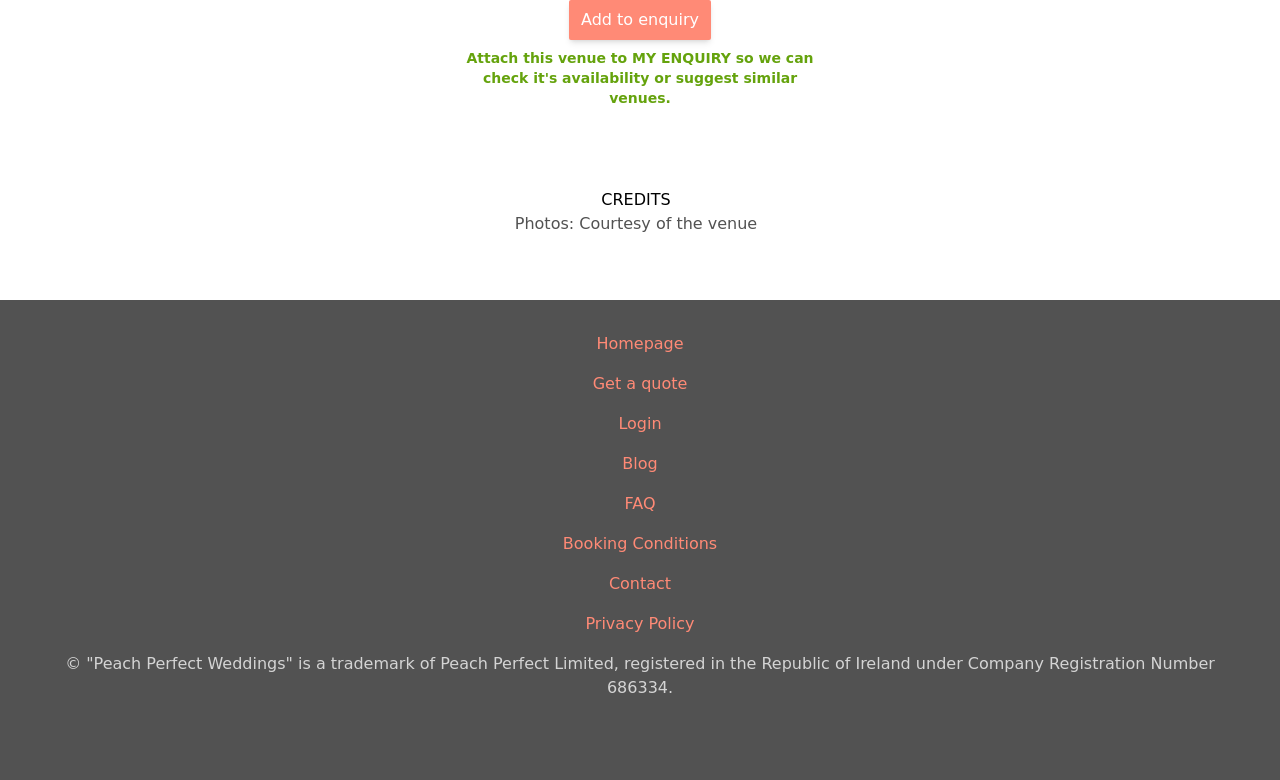Please find the bounding box for the following UI element description. Provide the coordinates in (top-left x, top-left y, bottom-right x, bottom-right y) format, with values between 0 and 1: Privacy Policy

[0.457, 0.785, 0.543, 0.816]